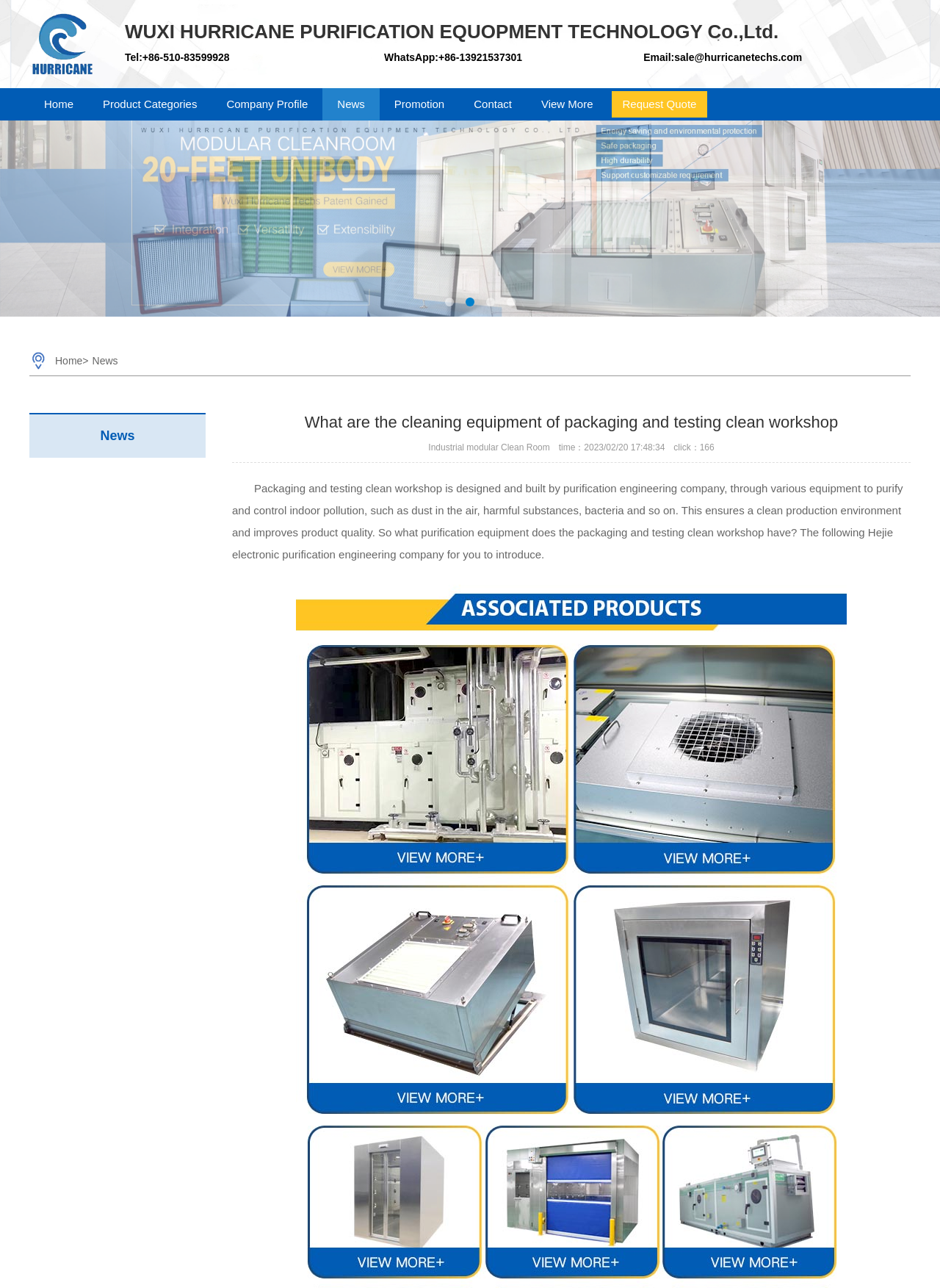Locate the bounding box coordinates of the element that should be clicked to fulfill the instruction: "Click the 'Home' link".

[0.035, 0.071, 0.09, 0.091]